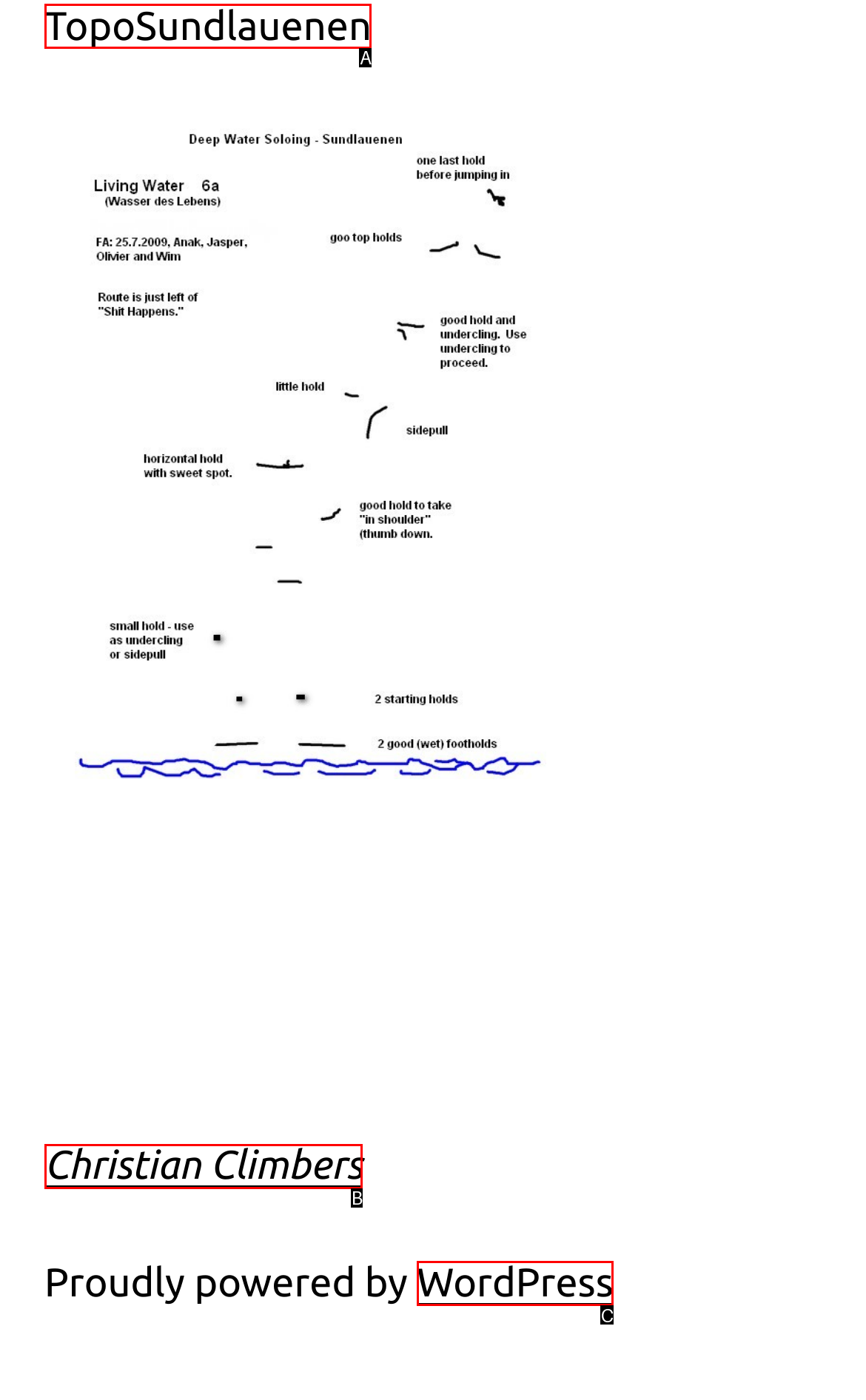Based on the description: Christian Climbers, identify the matching HTML element. Reply with the letter of the correct option directly.

B